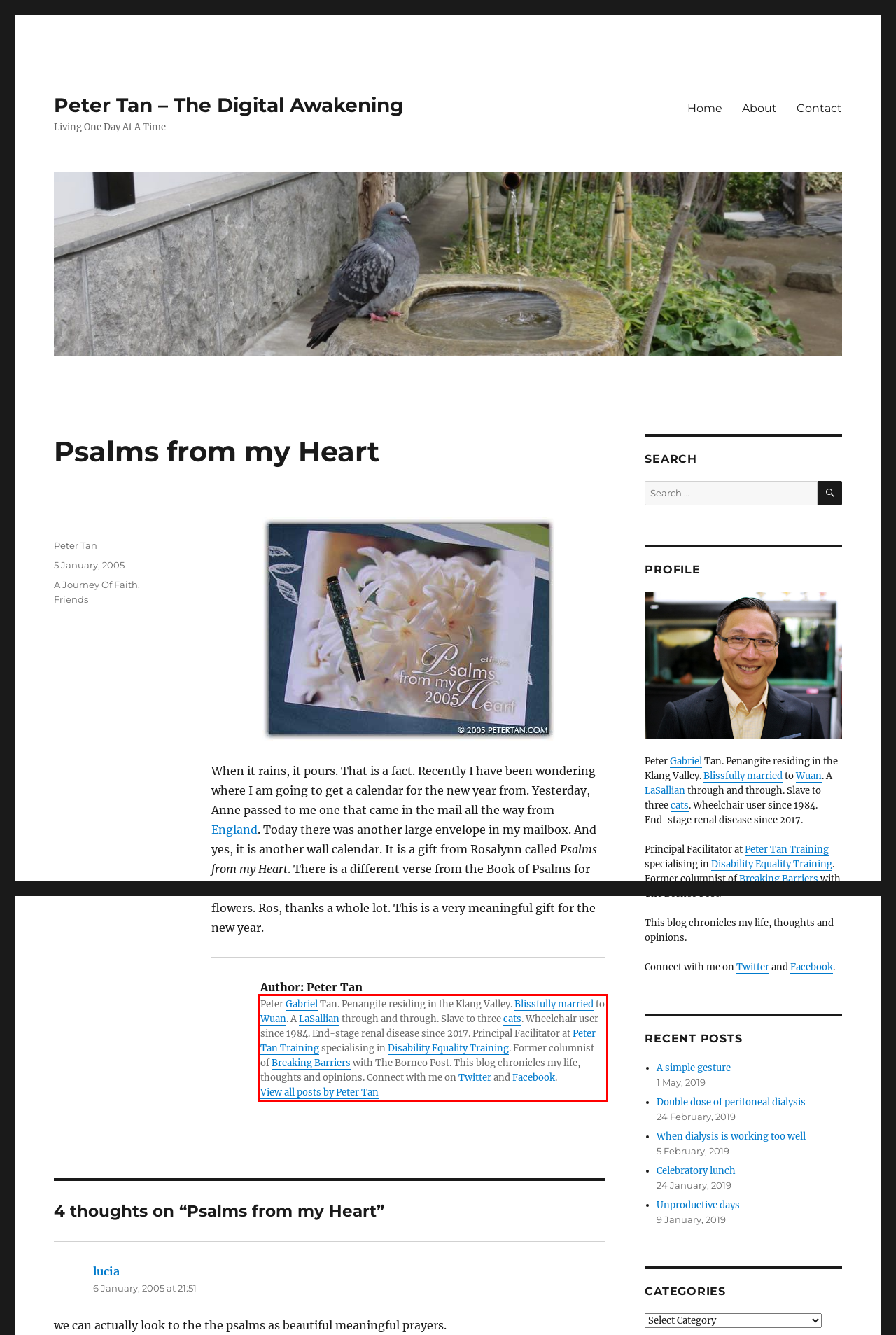From the screenshot of the webpage, locate the red bounding box and extract the text contained within that area.

Peter Gabriel Tan. Penangite residing in the Klang Valley. Blissfully married to Wuan. A LaSallian through and through. Slave to three cats. Wheelchair user since 1984. End-stage renal disease since 2017. Principal Facilitator at Peter Tan Training specialising in Disability Equality Training. Former columnist of Breaking Barriers with The Borneo Post. This blog chronicles my life, thoughts and opinions. Connect with me on Twitter and Facebook. View all posts by Peter Tan